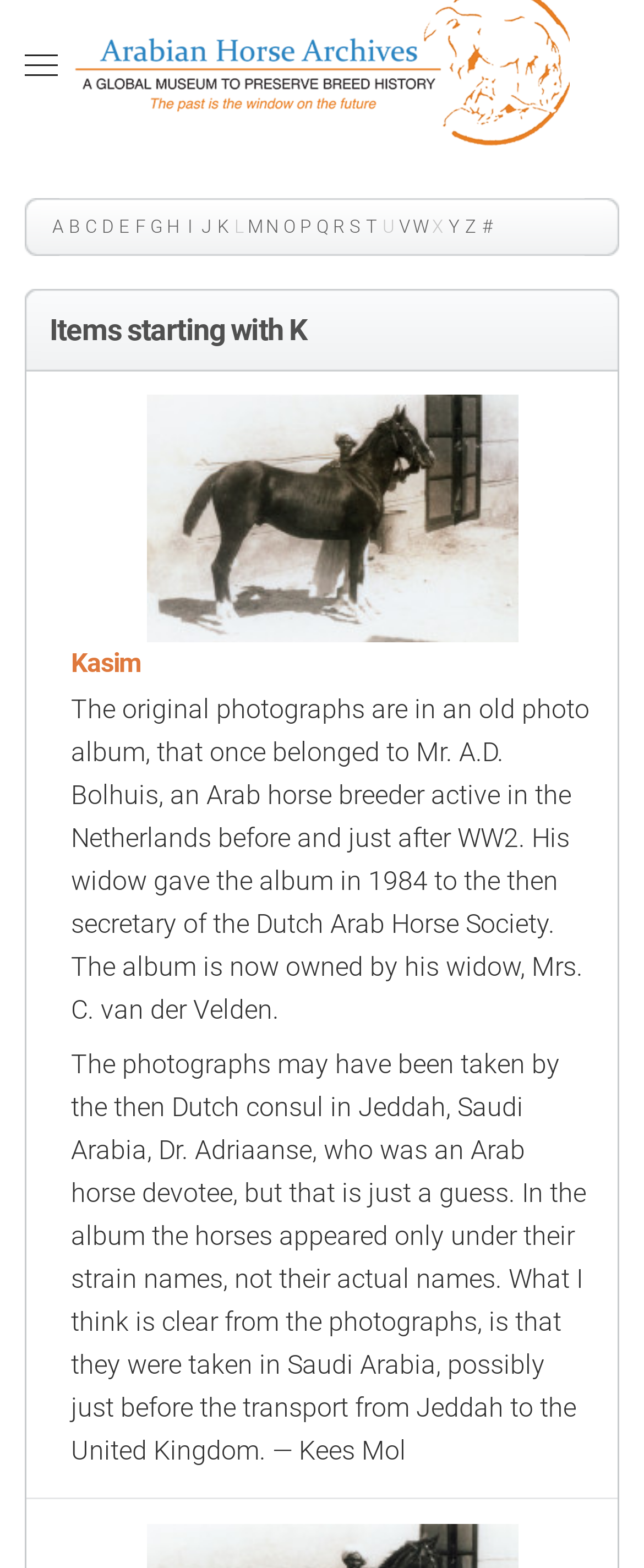Pinpoint the bounding box coordinates of the clickable element needed to complete the instruction: "Click on the 'Open menu' button". The coordinates should be provided as four float numbers between 0 and 1: [left, top, right, bottom].

[0.038, 0.0, 0.09, 0.084]